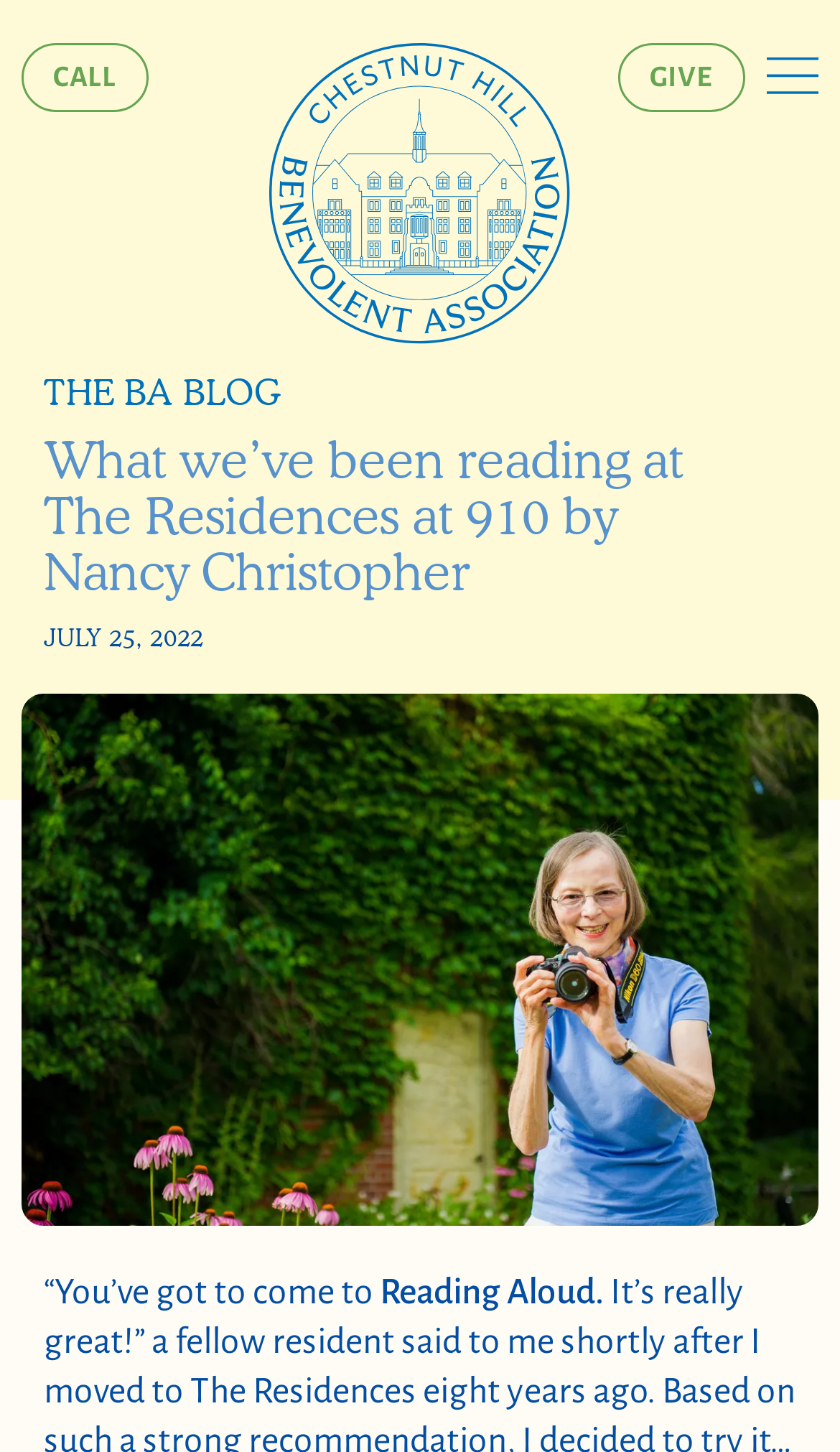Provide a short answer using a single word or phrase for the following question: 
How many links are there in the top section?

3